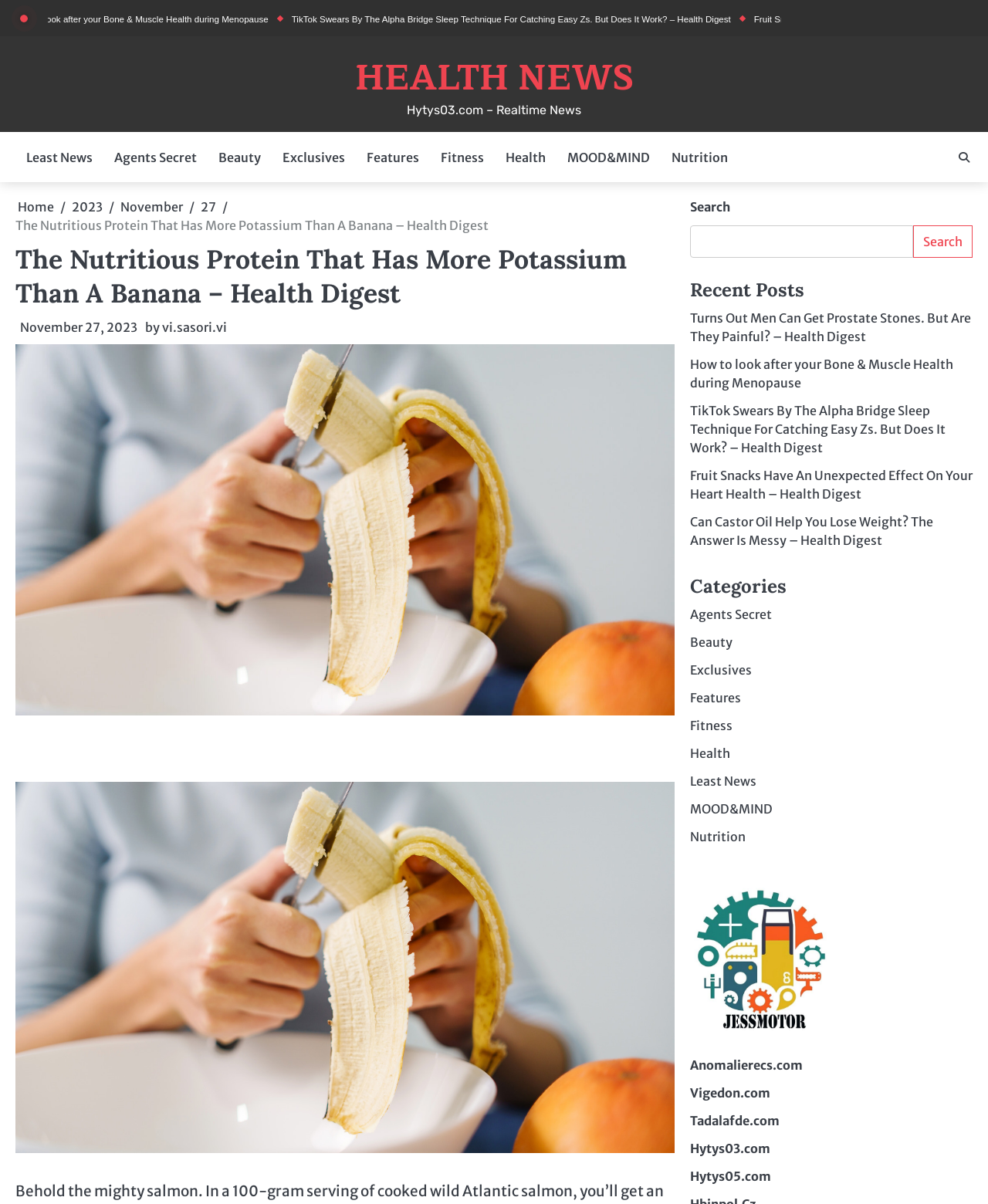Please predict the bounding box coordinates of the element's region where a click is necessary to complete the following instruction: "Read the article about TikTok's Alpha Bridge Sleep Technique". The coordinates should be represented by four float numbers between 0 and 1, i.e., [left, top, right, bottom].

[0.698, 0.335, 0.957, 0.378]